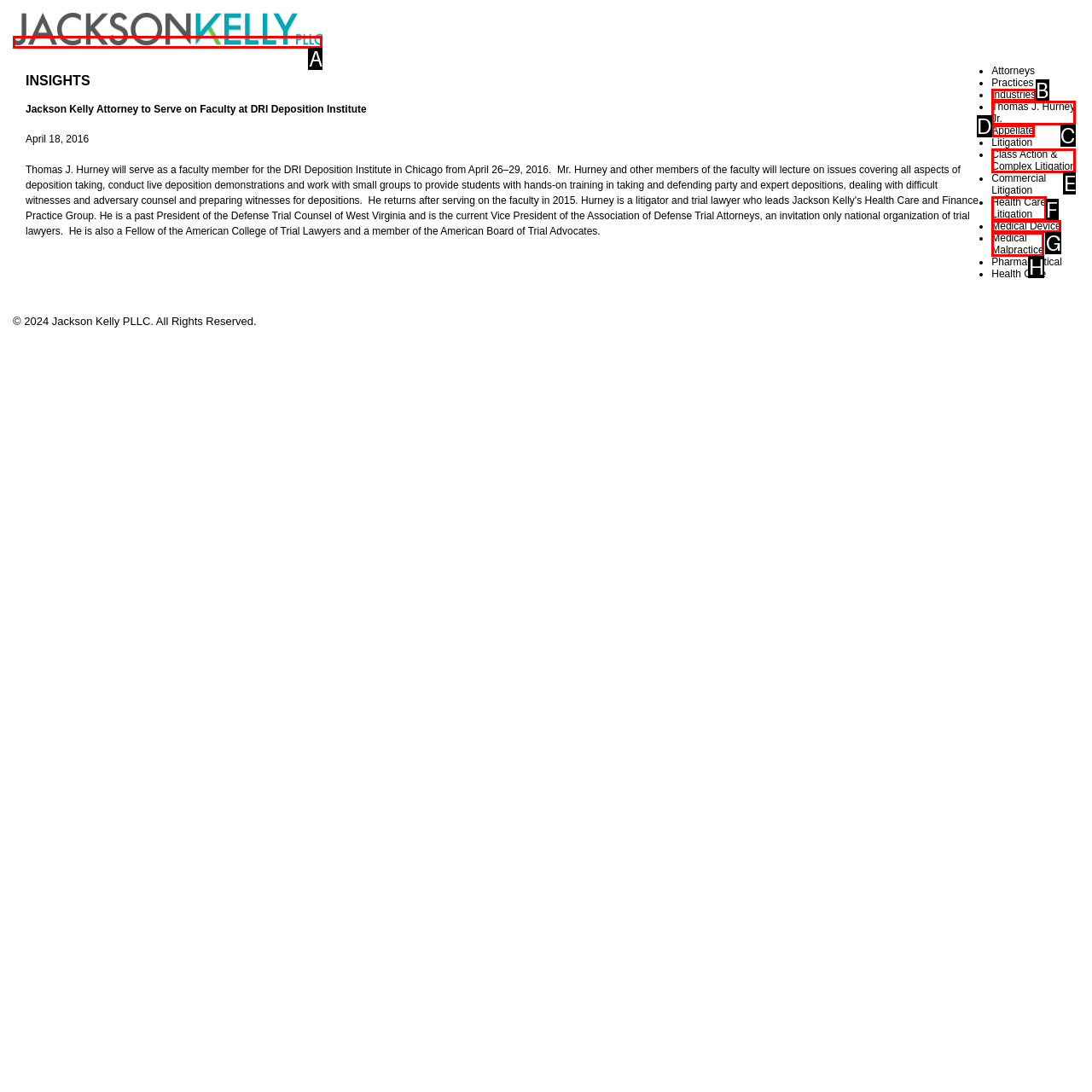Determine the HTML element to click for the instruction: View the 'PROJECT' page.
Answer with the letter corresponding to the correct choice from the provided options.

None